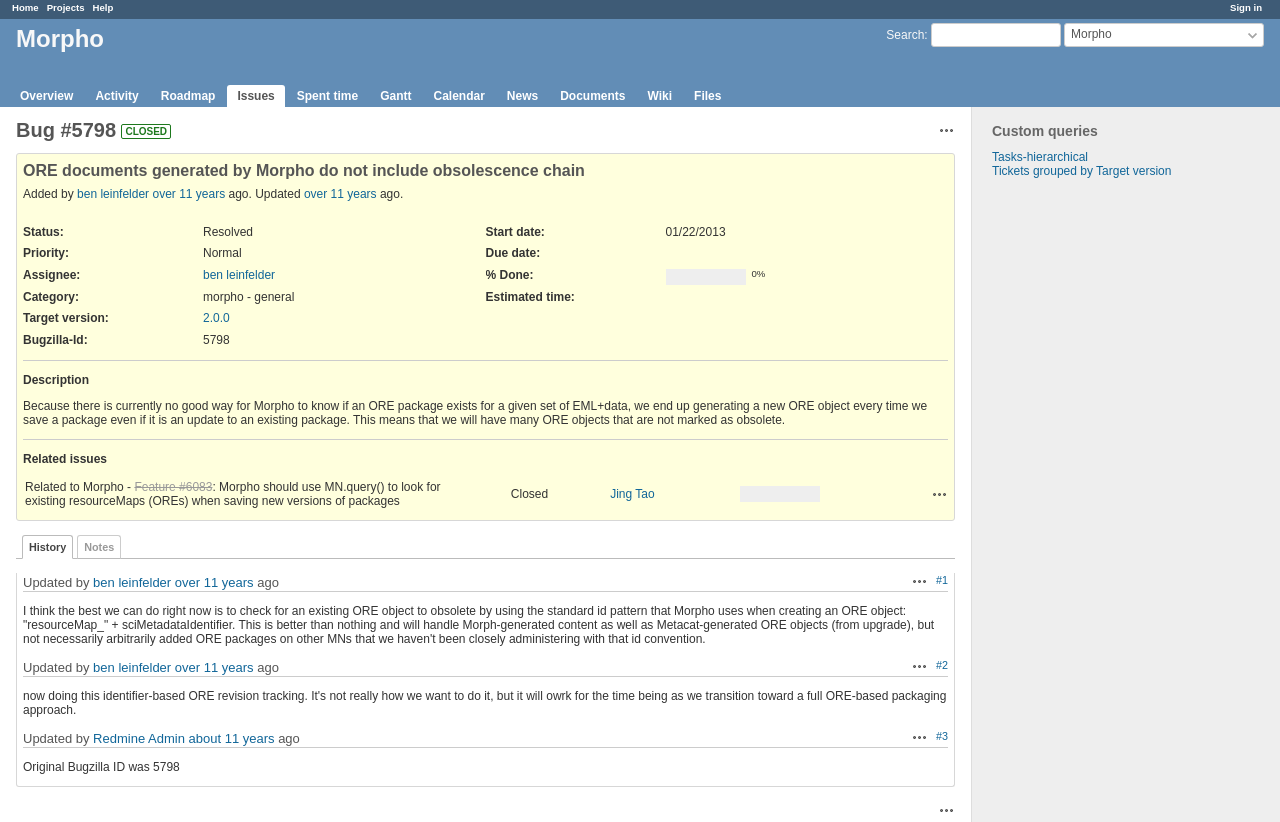Respond with a single word or phrase for the following question: 
How many related issues are there for bug #5798?

1